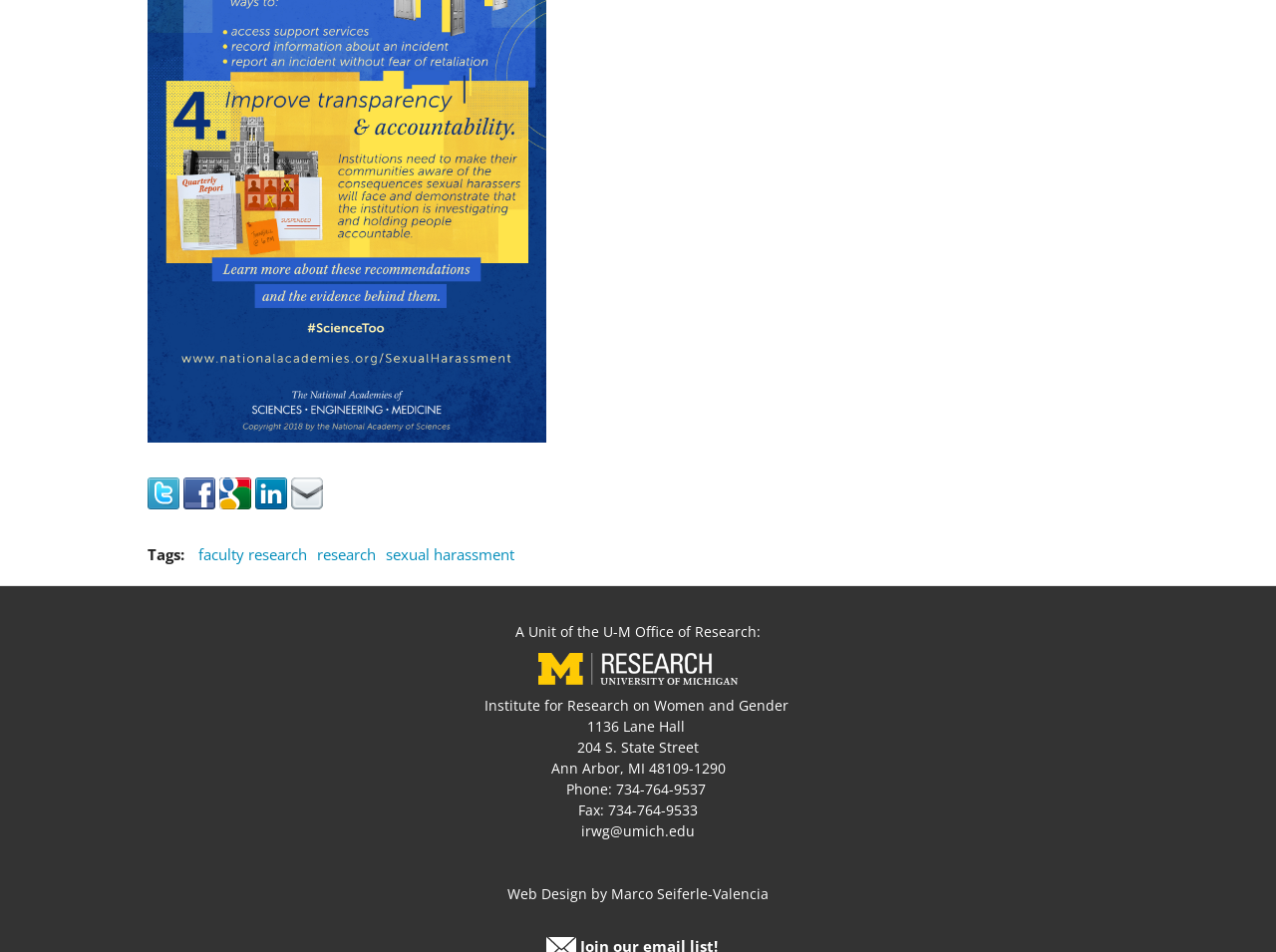Find the bounding box coordinates of the clickable area that will achieve the following instruction: "Click the Twitter icon".

[0.116, 0.506, 0.141, 0.527]